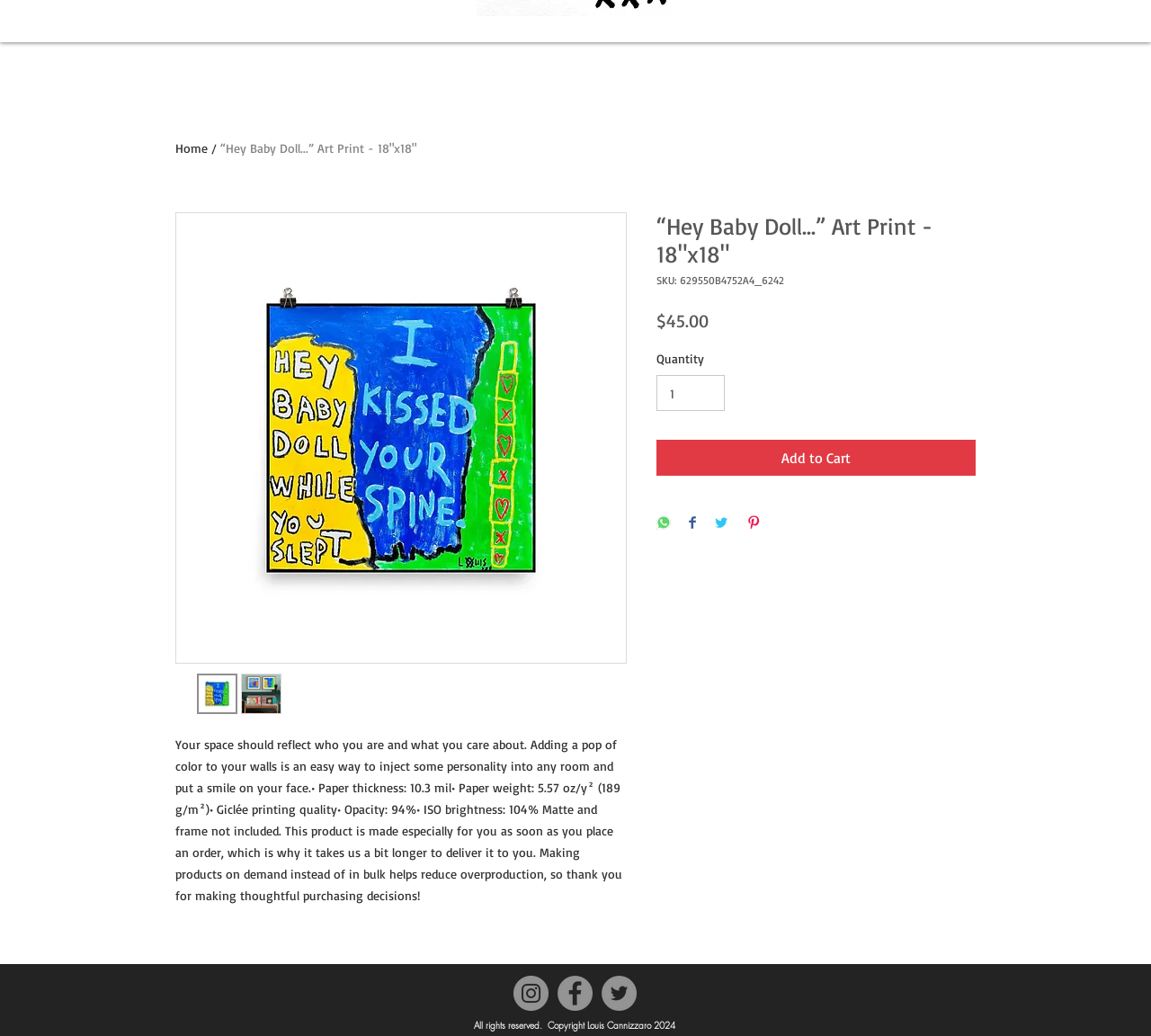Identify the bounding box for the described UI element: "aria-label="Facebook"".

[0.484, 0.942, 0.515, 0.976]